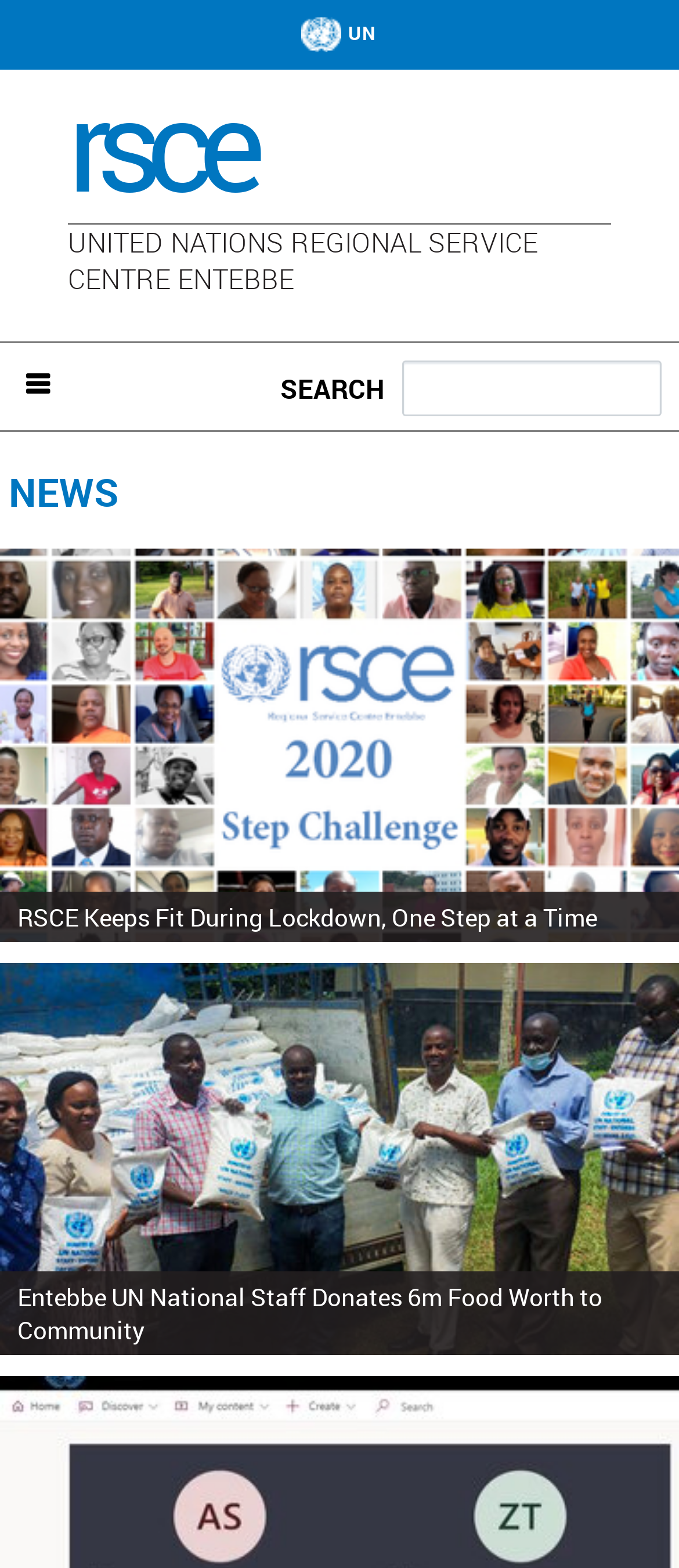Please find the bounding box for the UI element described by: "name="op" value="Search"".

[0.974, 0.229, 1.0, 0.266]